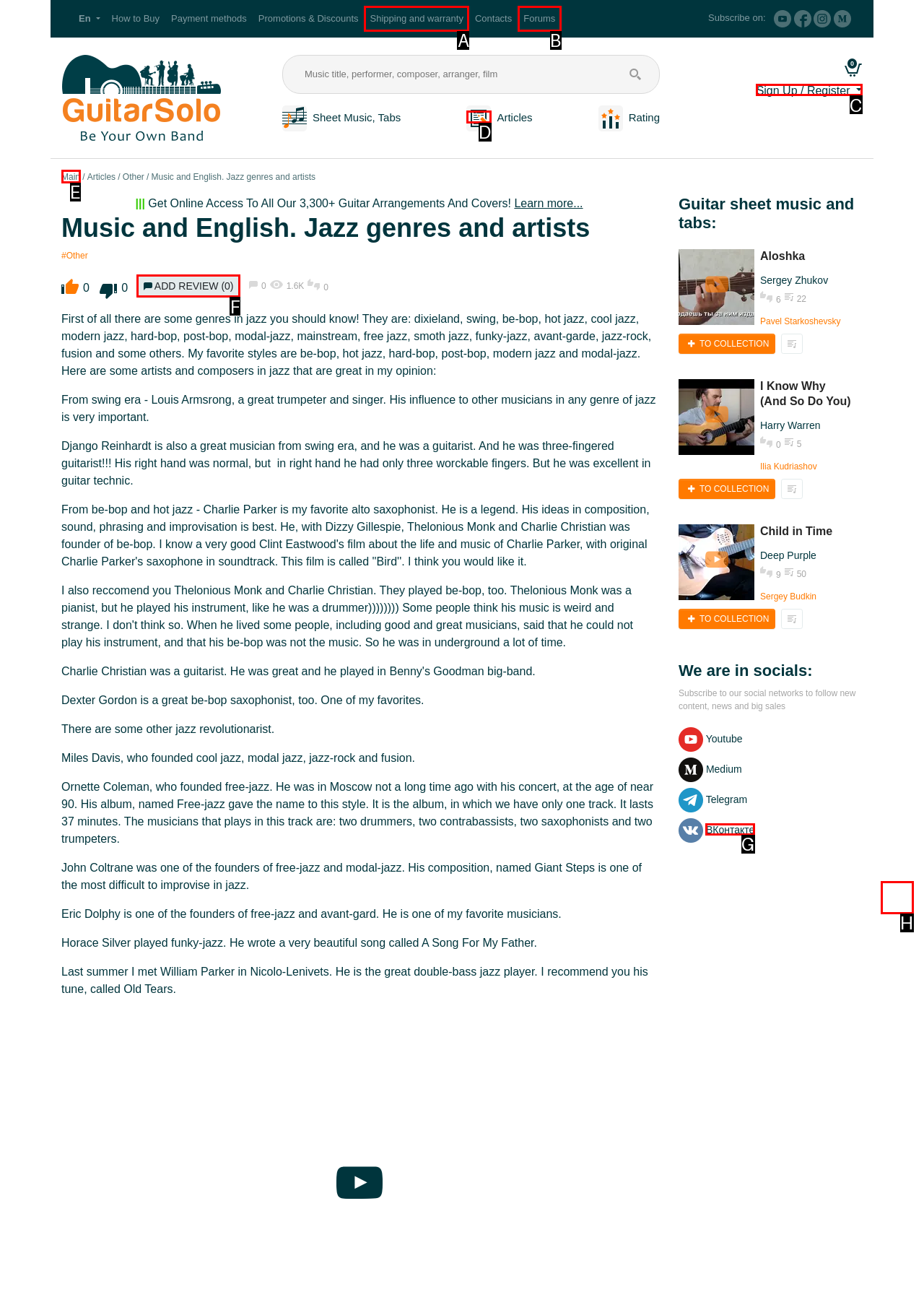Indicate which lettered UI element to click to fulfill the following task: Click on the 'Sign Up / Register' button
Provide the letter of the correct option.

C